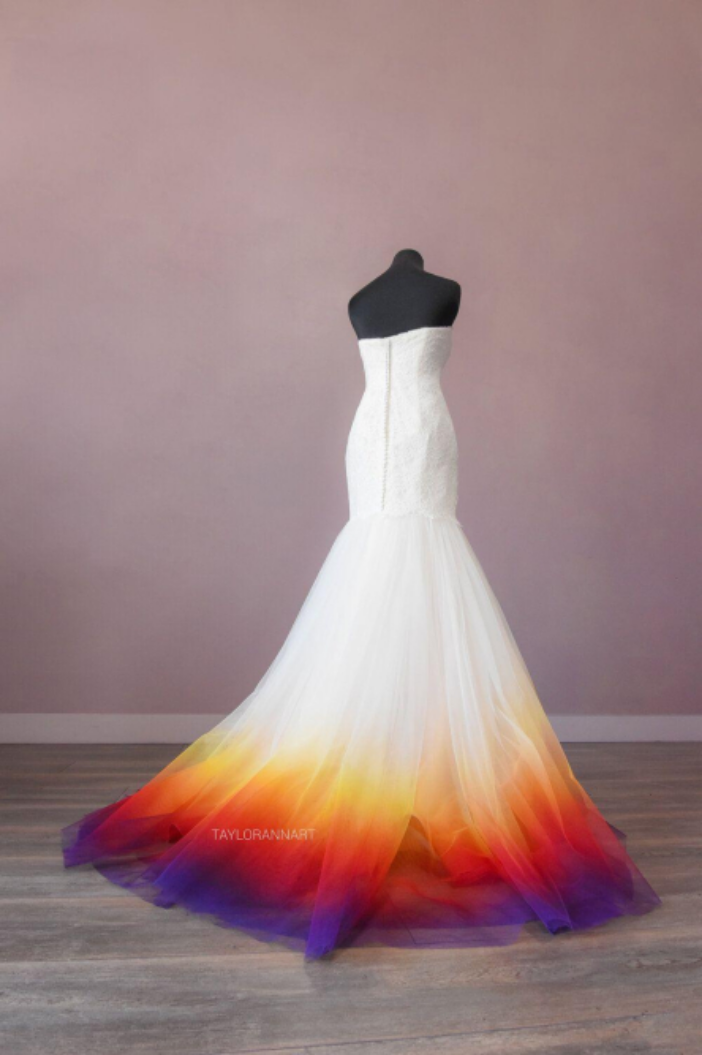What is the dominant color at the hem of the skirt? Look at the image and give a one-word or short phrase answer.

Purple